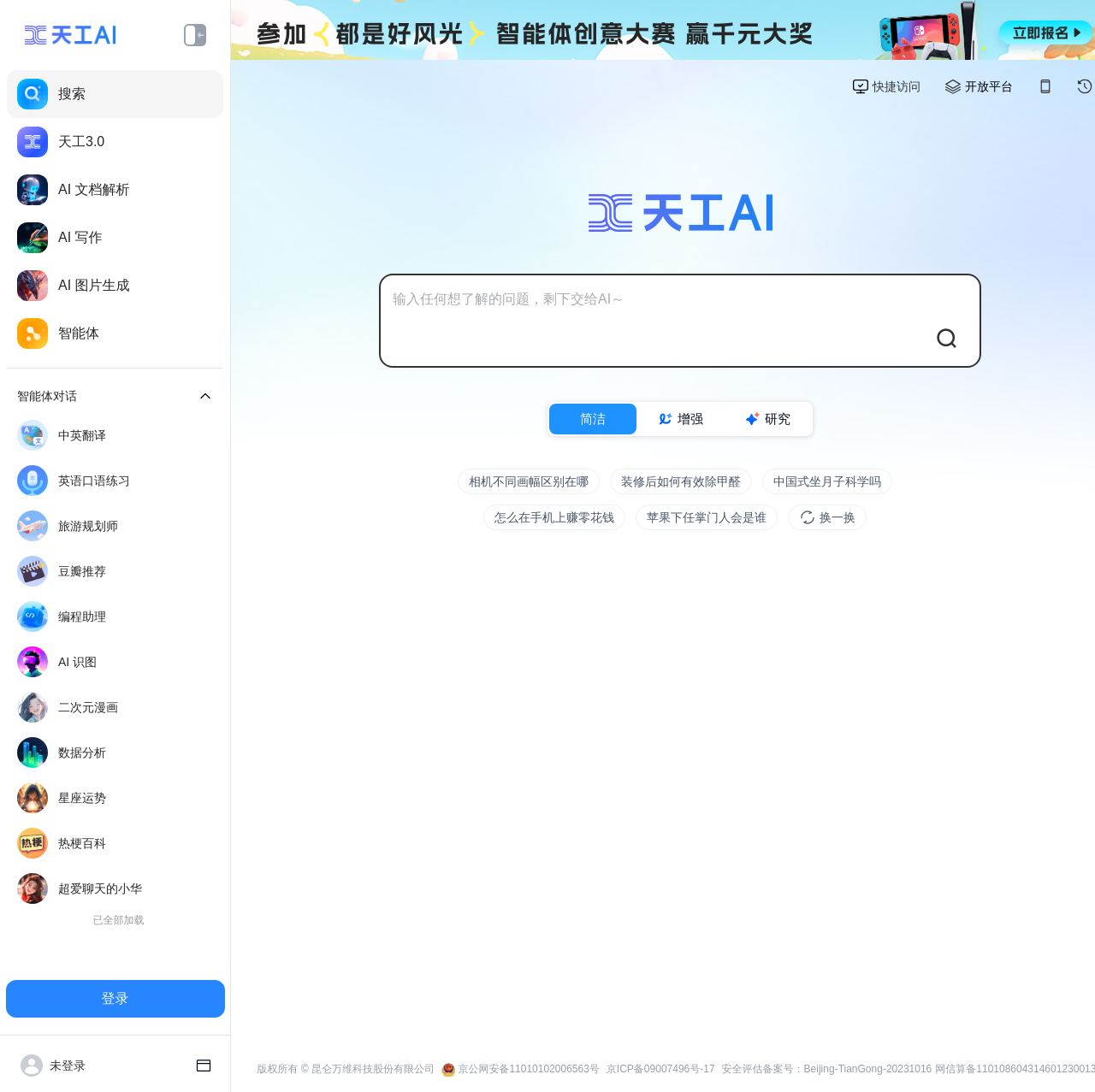Locate the bounding box coordinates of the area to click to fulfill this instruction: "Ask AI a question". The bounding box should be presented as four float numbers between 0 and 1, in the order [left, top, right, bottom].

[0.359, 0.265, 0.884, 0.283]